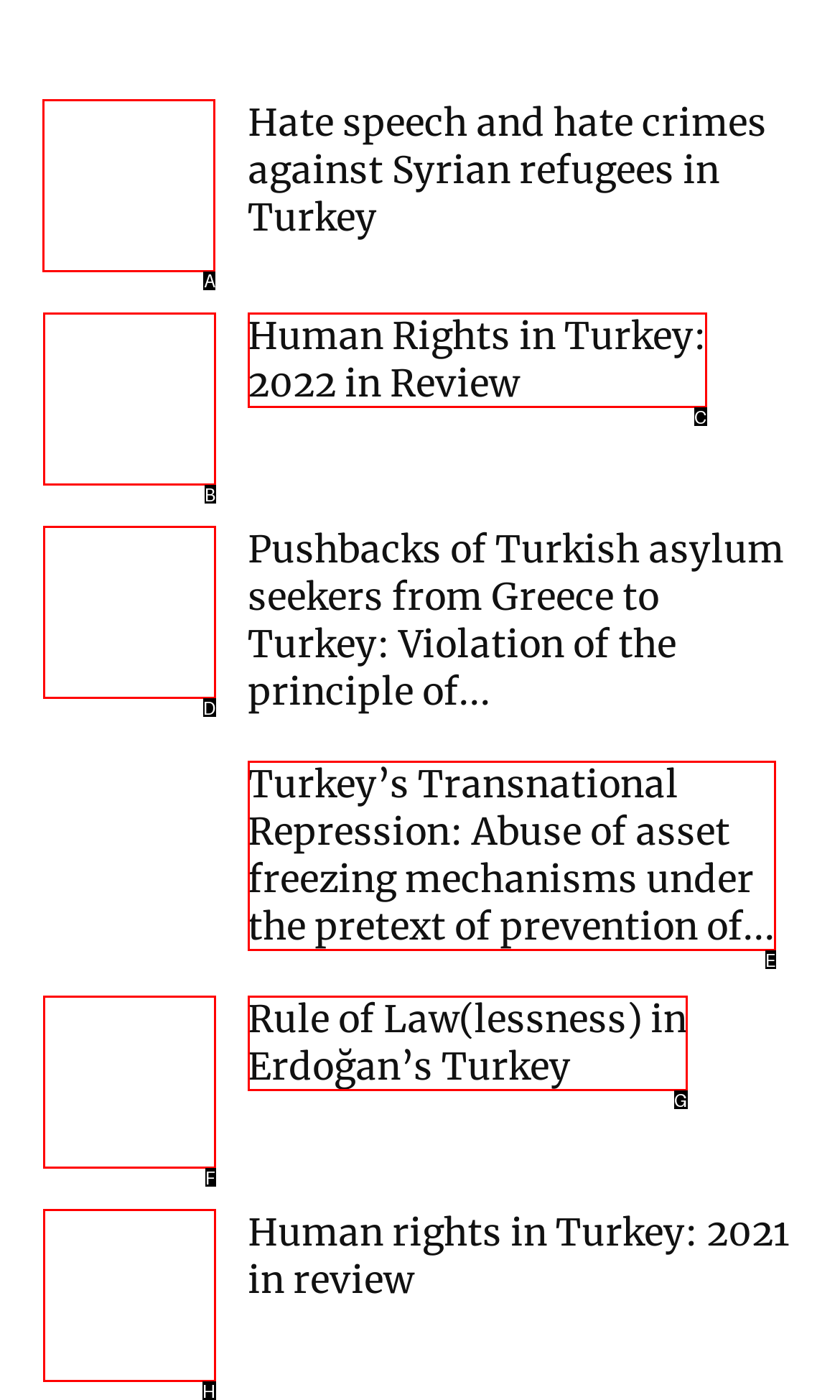Determine the letter of the UI element I should click on to complete the task: View article about hate speech and hate crimes against Syrian refugees in Turkey from the provided choices in the screenshot.

A